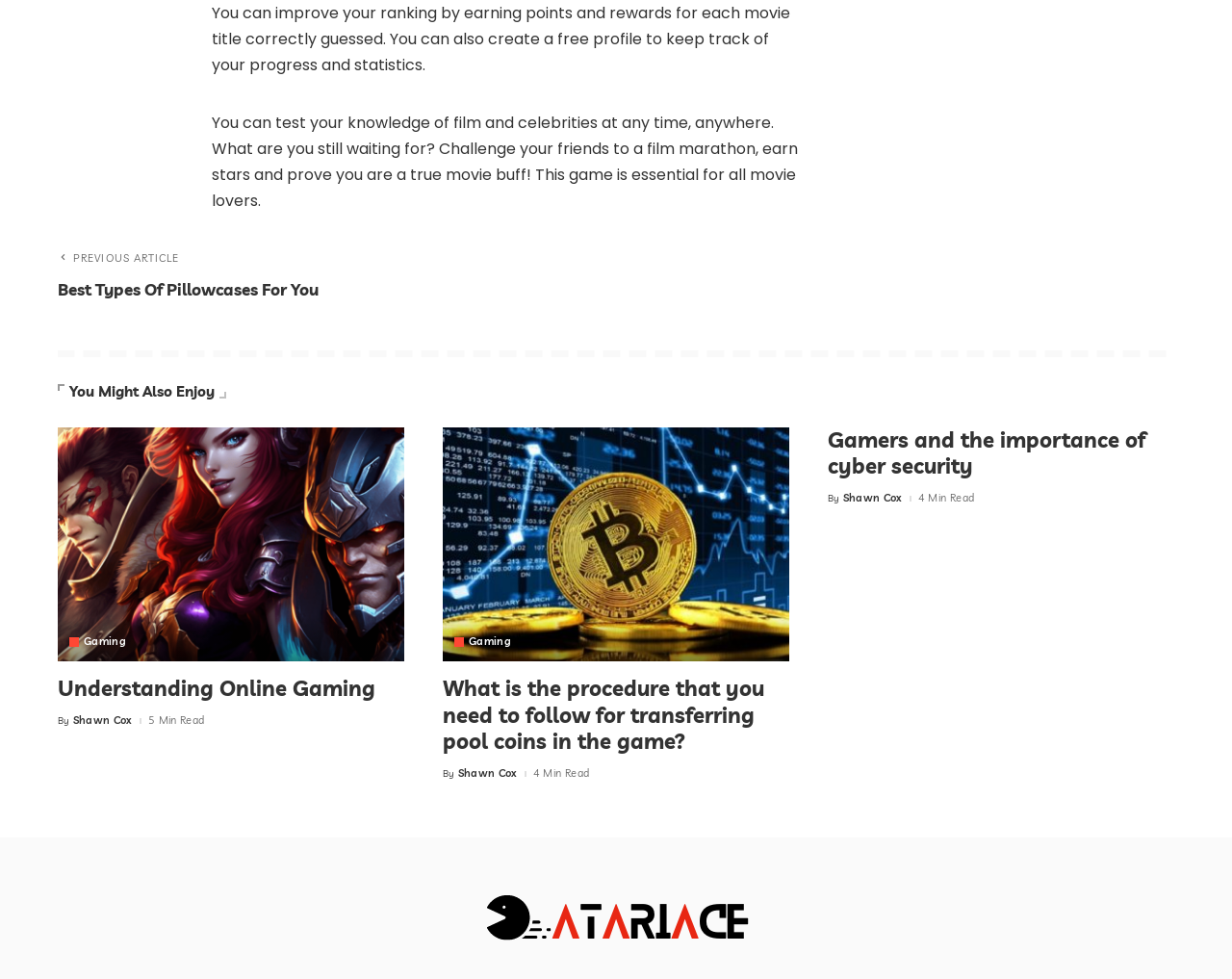Please determine the bounding box coordinates of the clickable area required to carry out the following instruction: "Check the article written by 'Shawn Cox'". The coordinates must be four float numbers between 0 and 1, represented as [left, top, right, bottom].

[0.059, 0.731, 0.108, 0.742]